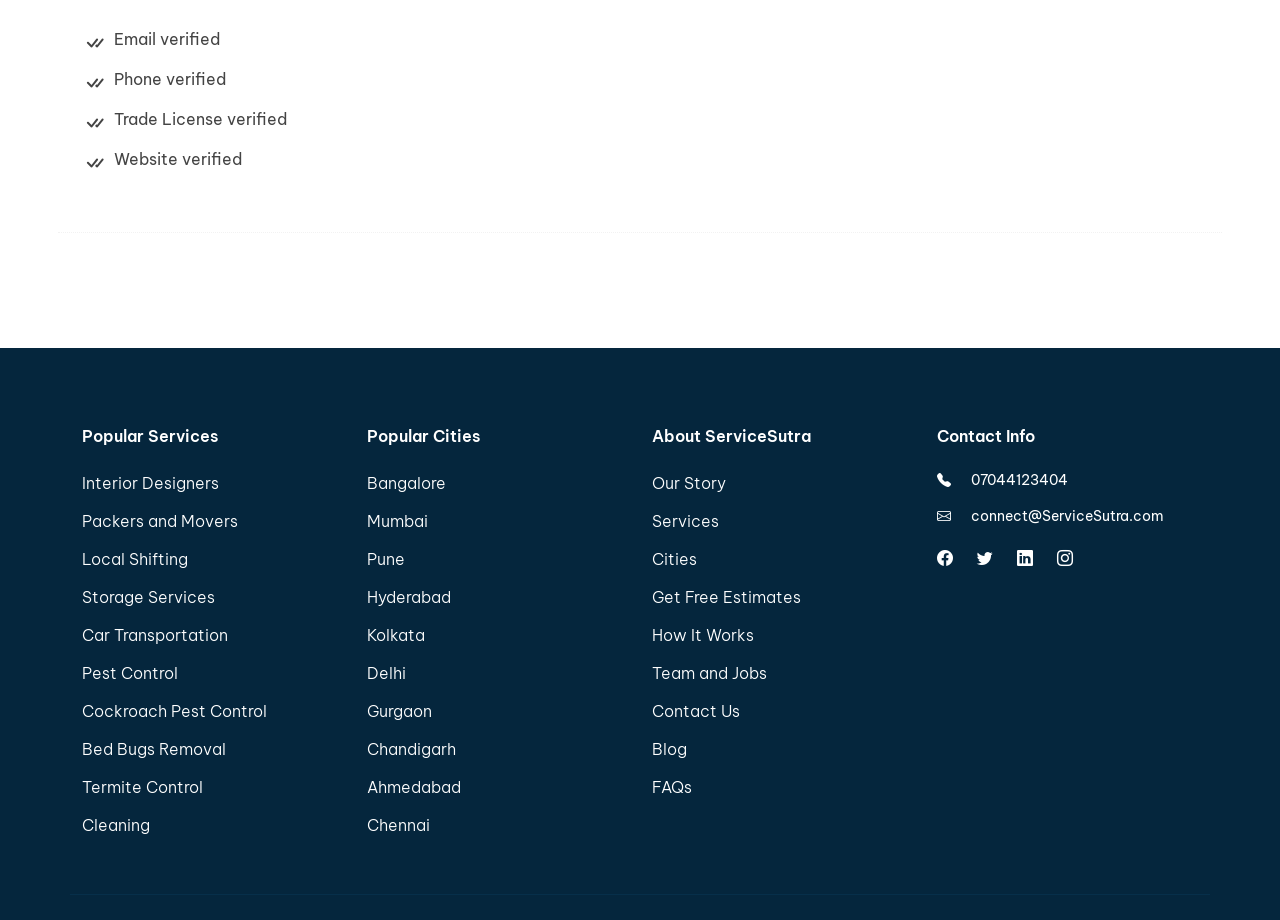Locate the bounding box coordinates of the element that should be clicked to execute the following instruction: "Check out the blog".

[0.509, 0.794, 0.537, 0.835]